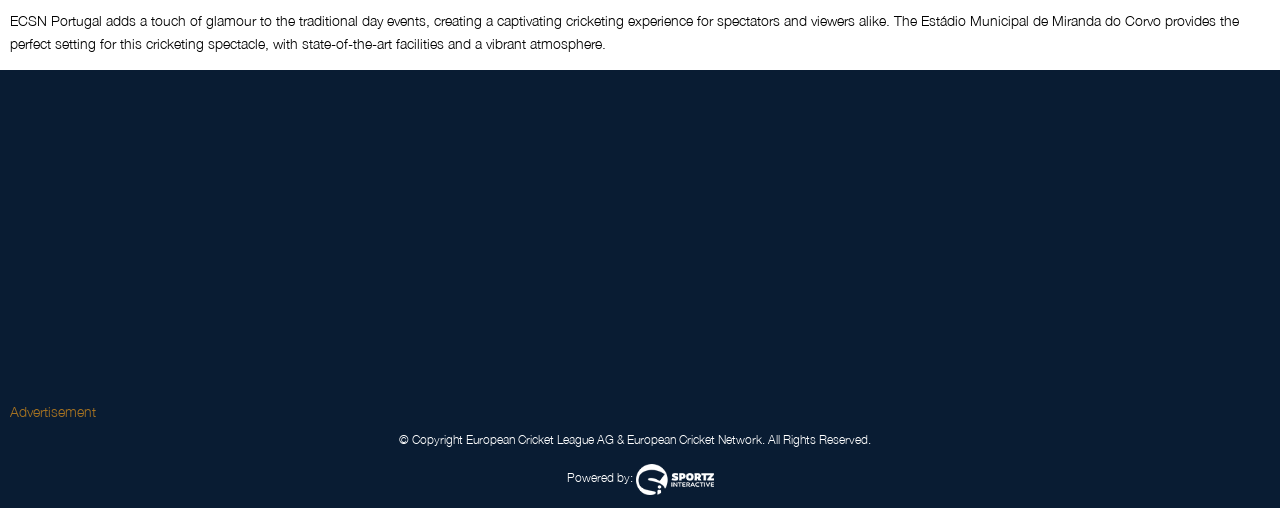Determine the bounding box for the HTML element described here: "Sportz Interactive". The coordinates should be given as [left, top, right, bottom] with each number being a float between 0 and 1.

[0.496, 0.924, 0.557, 0.954]